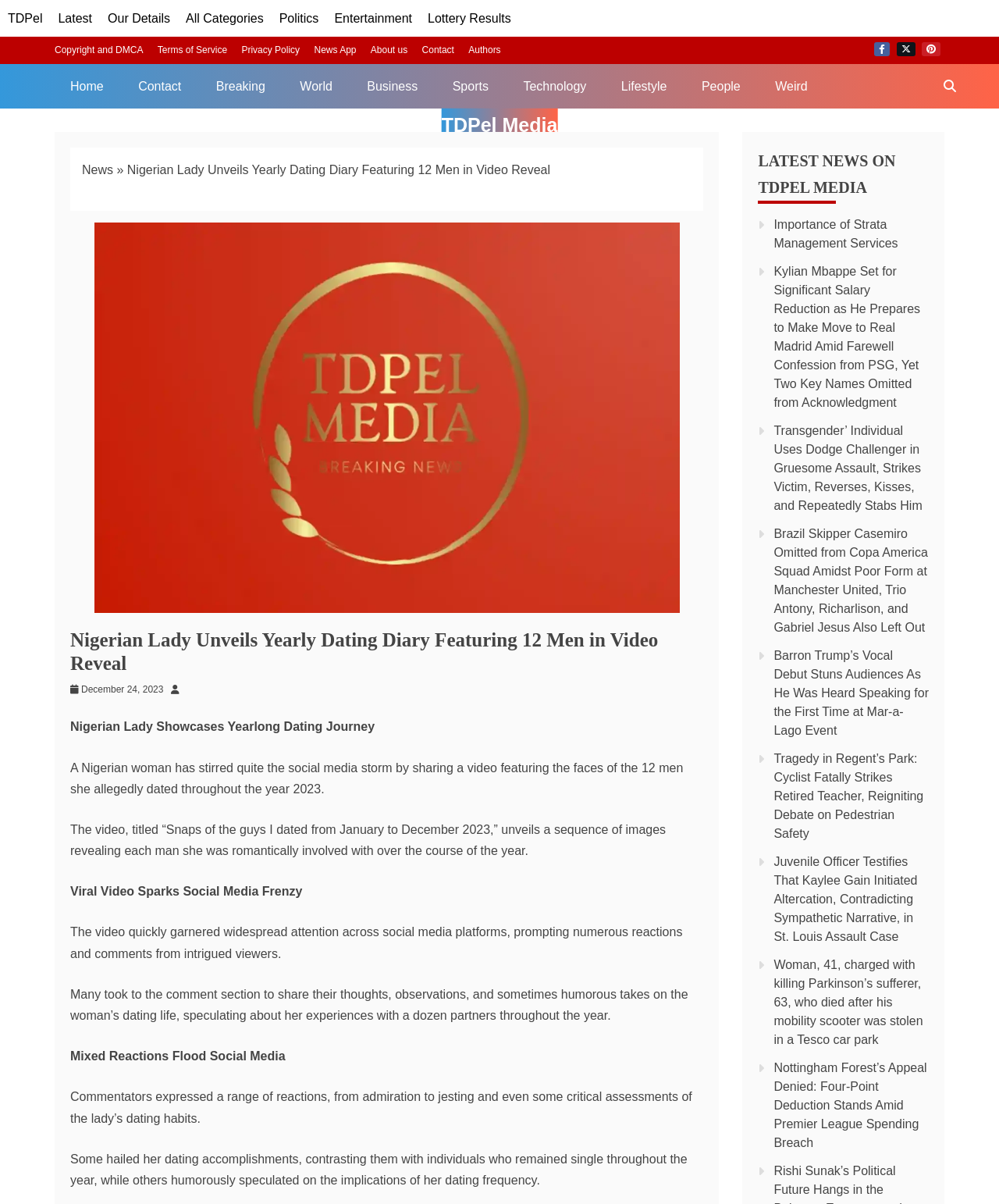Please answer the following question using a single word or phrase: 
What is the name of the website?

TDPel Media